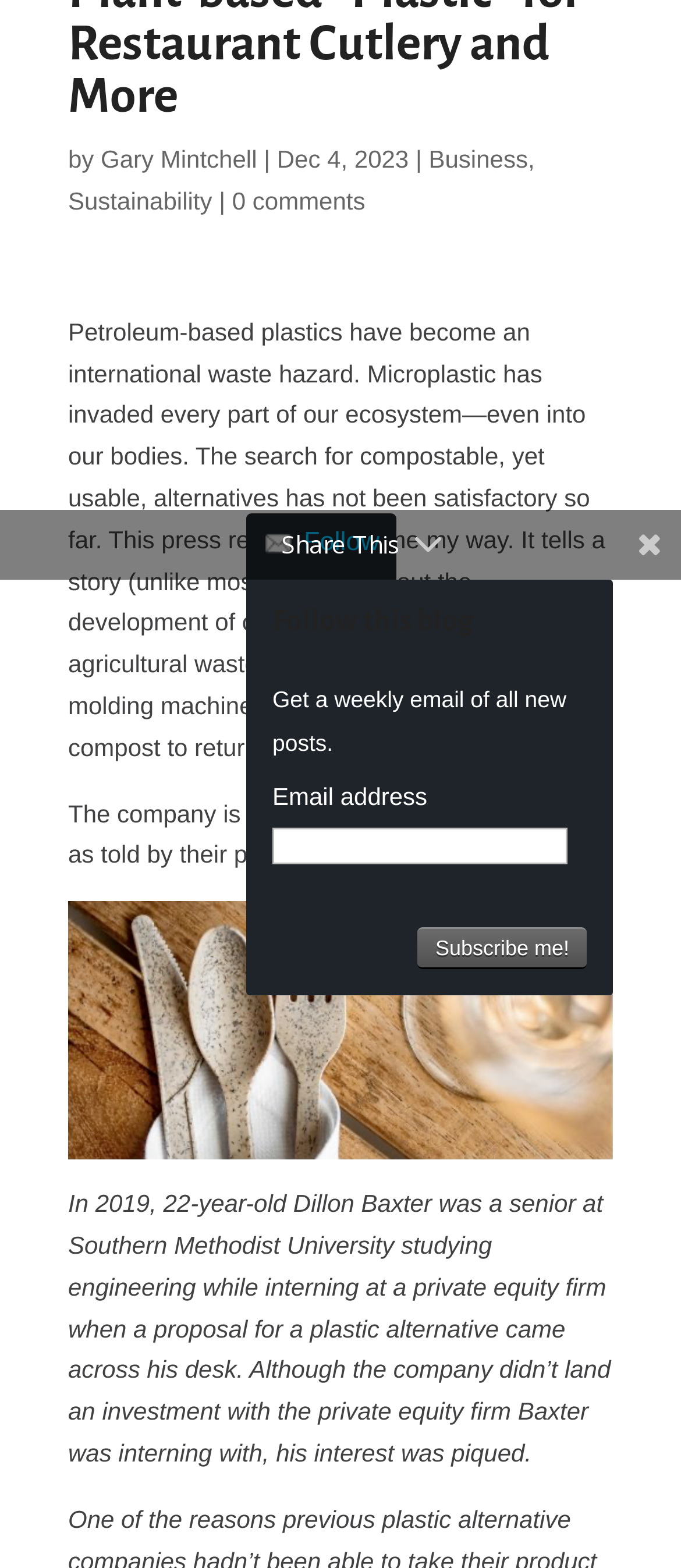Locate the bounding box coordinates of the UI element described by: "Business". The bounding box coordinates should consist of four float numbers between 0 and 1, i.e., [left, top, right, bottom].

[0.629, 0.093, 0.775, 0.11]